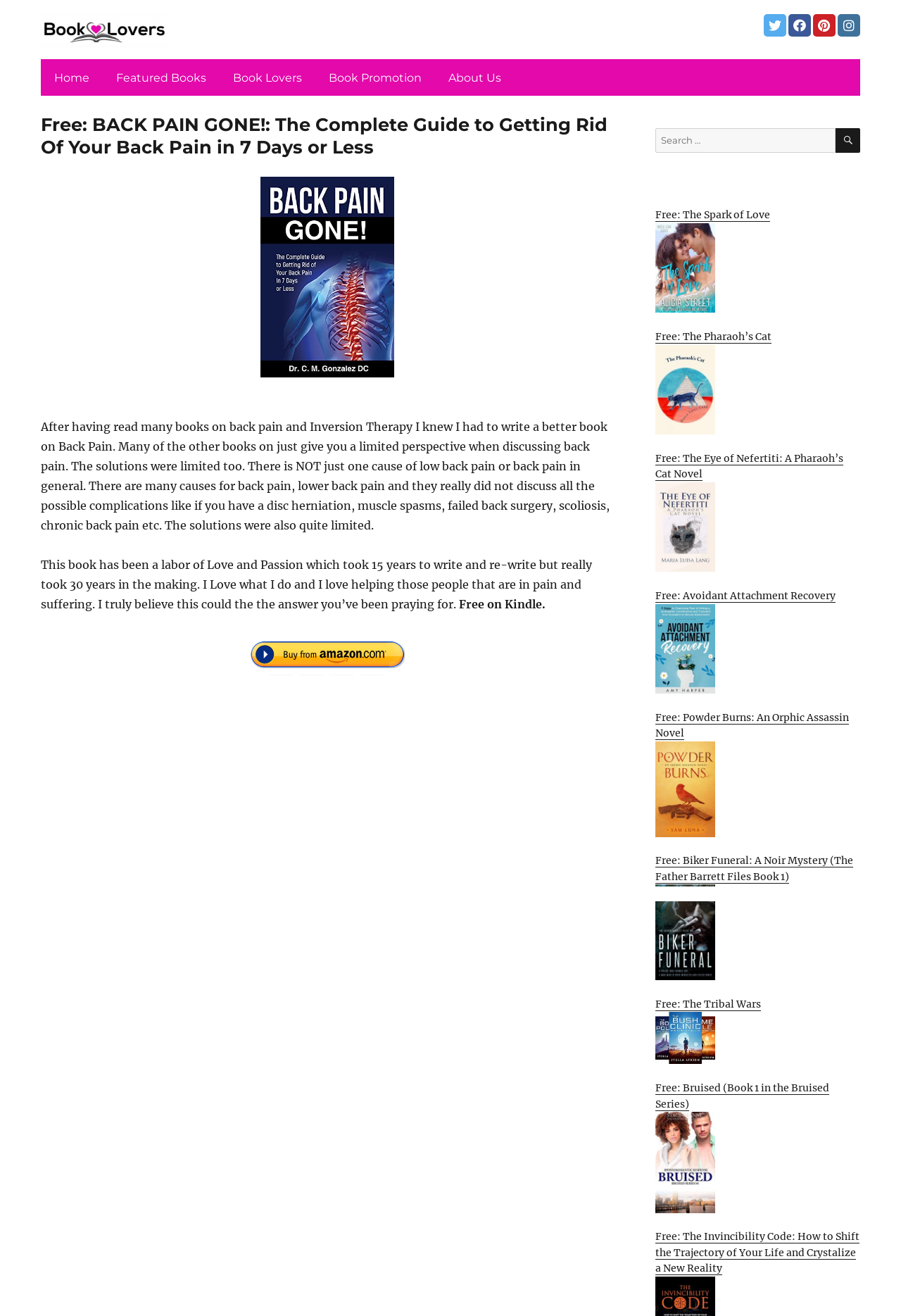Identify the bounding box coordinates of the region that should be clicked to execute the following instruction: "Click on the 'Home' link".

[0.049, 0.048, 0.11, 0.07]